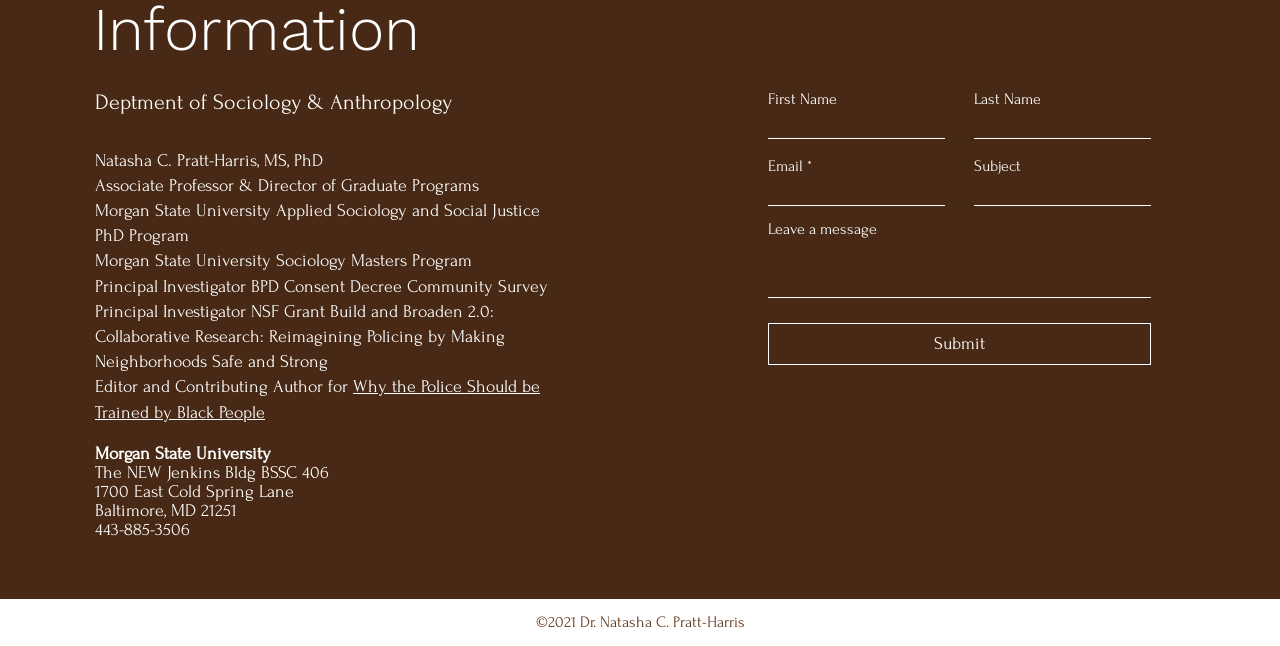What is the professor's title?
Please craft a detailed and exhaustive response to the question.

The professor's title is mentioned in the third StaticText element as 'Associate Professor & Director of Graduate Programs'.